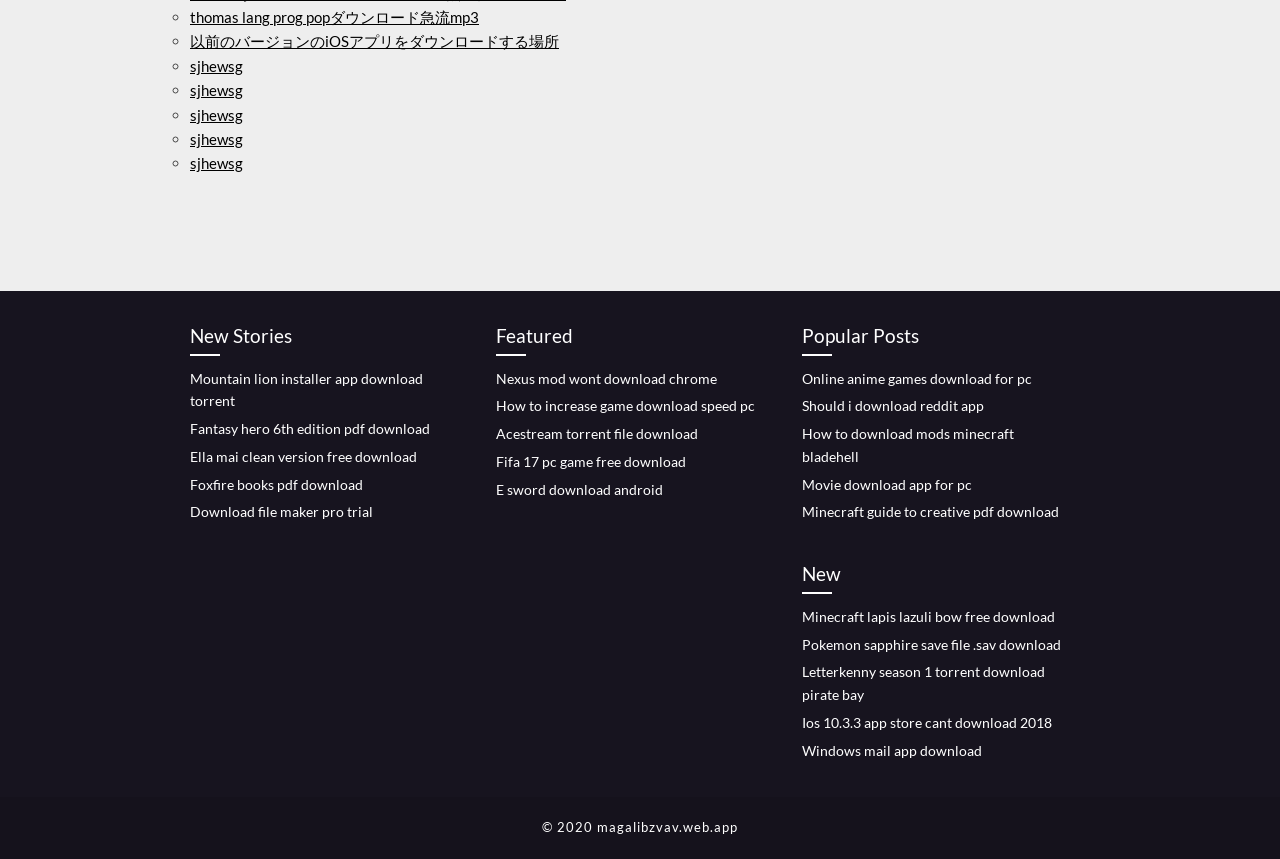From the given element description: "sjhewsg", find the bounding box for the UI element. Provide the coordinates as four float numbers between 0 and 1, in the order [left, top, right, bottom].

[0.148, 0.18, 0.19, 0.201]